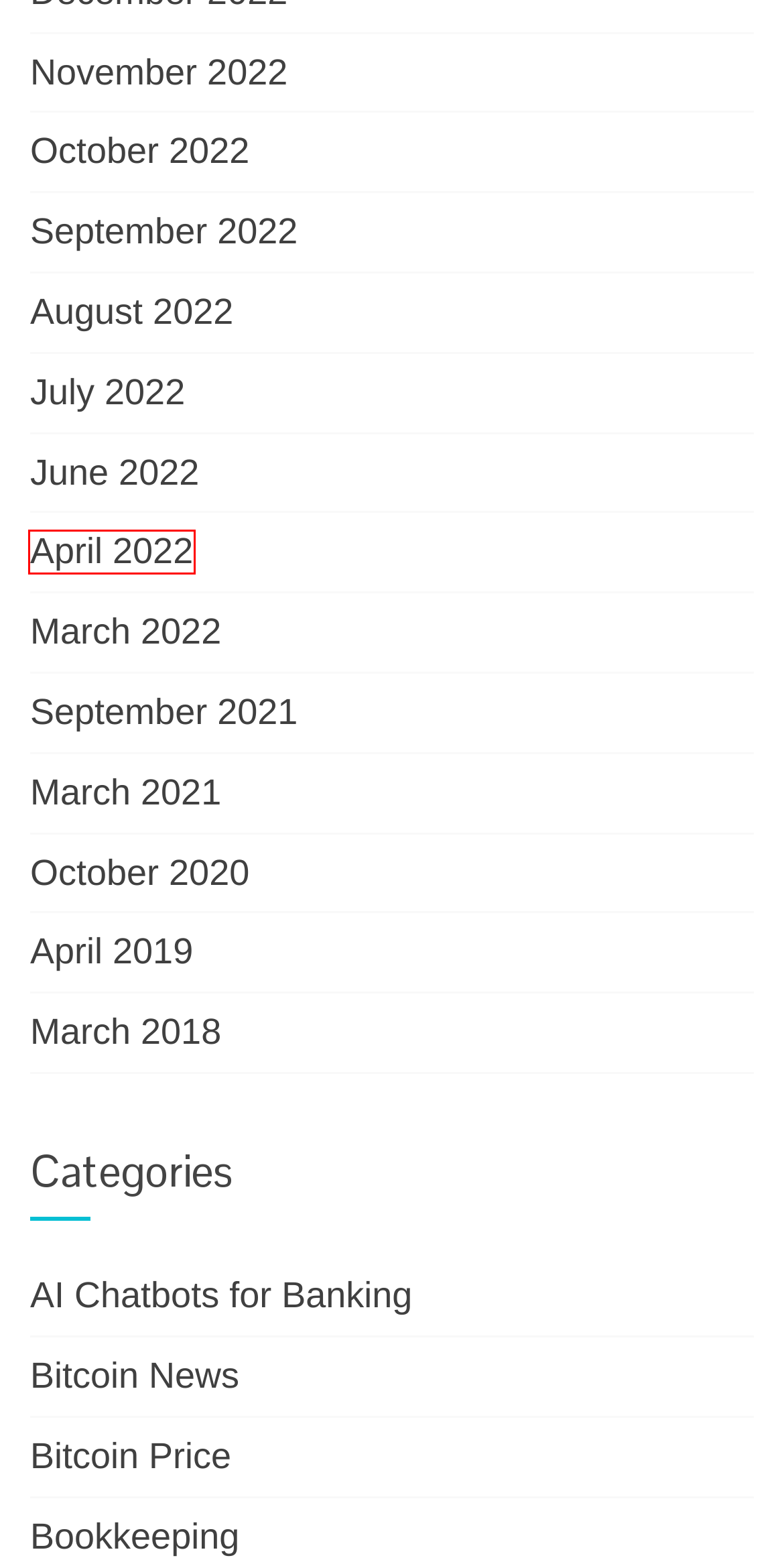A screenshot of a webpage is given, marked with a red bounding box around a UI element. Please select the most appropriate webpage description that fits the new page after clicking the highlighted element. Here are the candidates:
A. March 2021 – Soroptimist International Calcutta
B. Bookkeeping – Soroptimist International Calcutta
C. Bitcoin Price – Soroptimist International Calcutta
D. October 2020 – Soroptimist International Calcutta
E. April 2022 – Soroptimist International Calcutta
F. June 2022 – Soroptimist International Calcutta
G. July 2022 – Soroptimist International Calcutta
H. March 2018 – Soroptimist International Calcutta

E